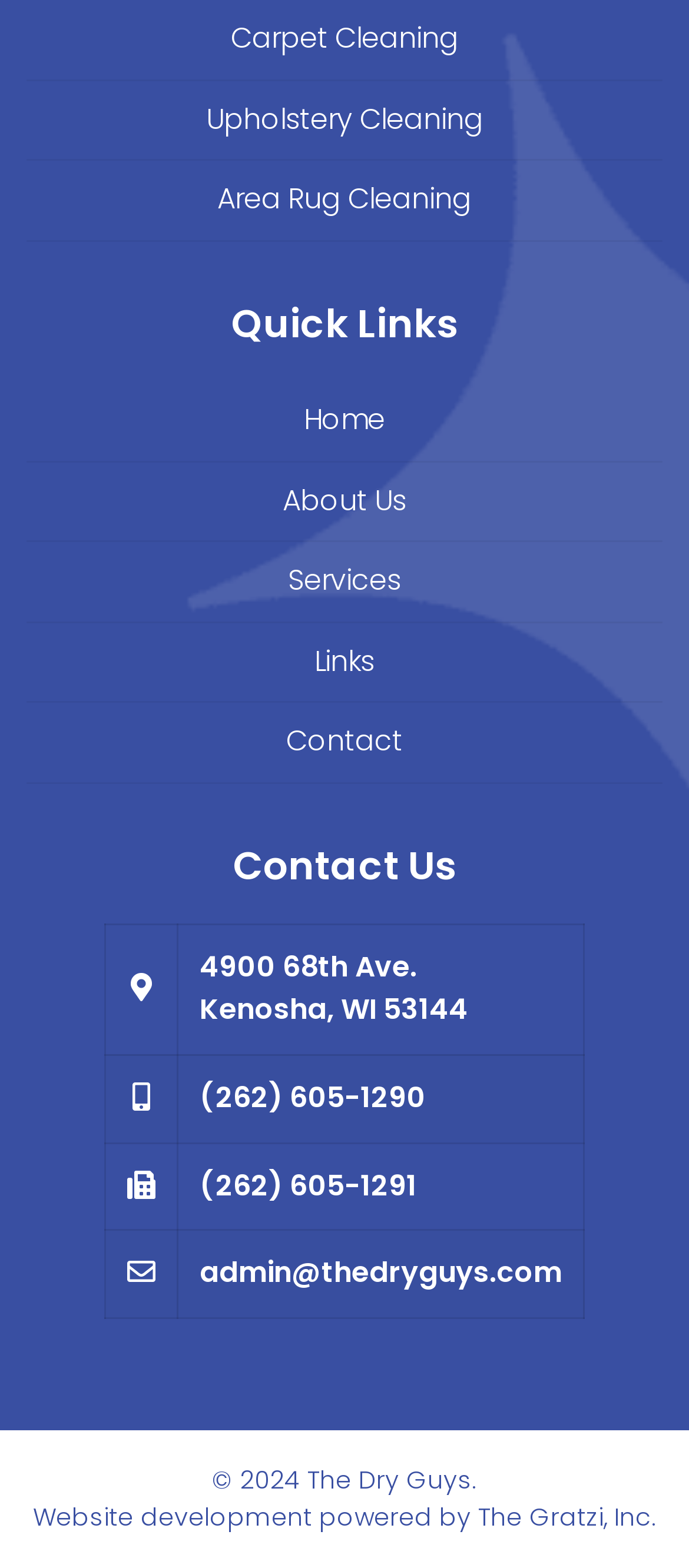Please pinpoint the bounding box coordinates for the region I should click to adhere to this instruction: "Click on Carpet Cleaning".

[0.038, 0.0, 0.962, 0.051]